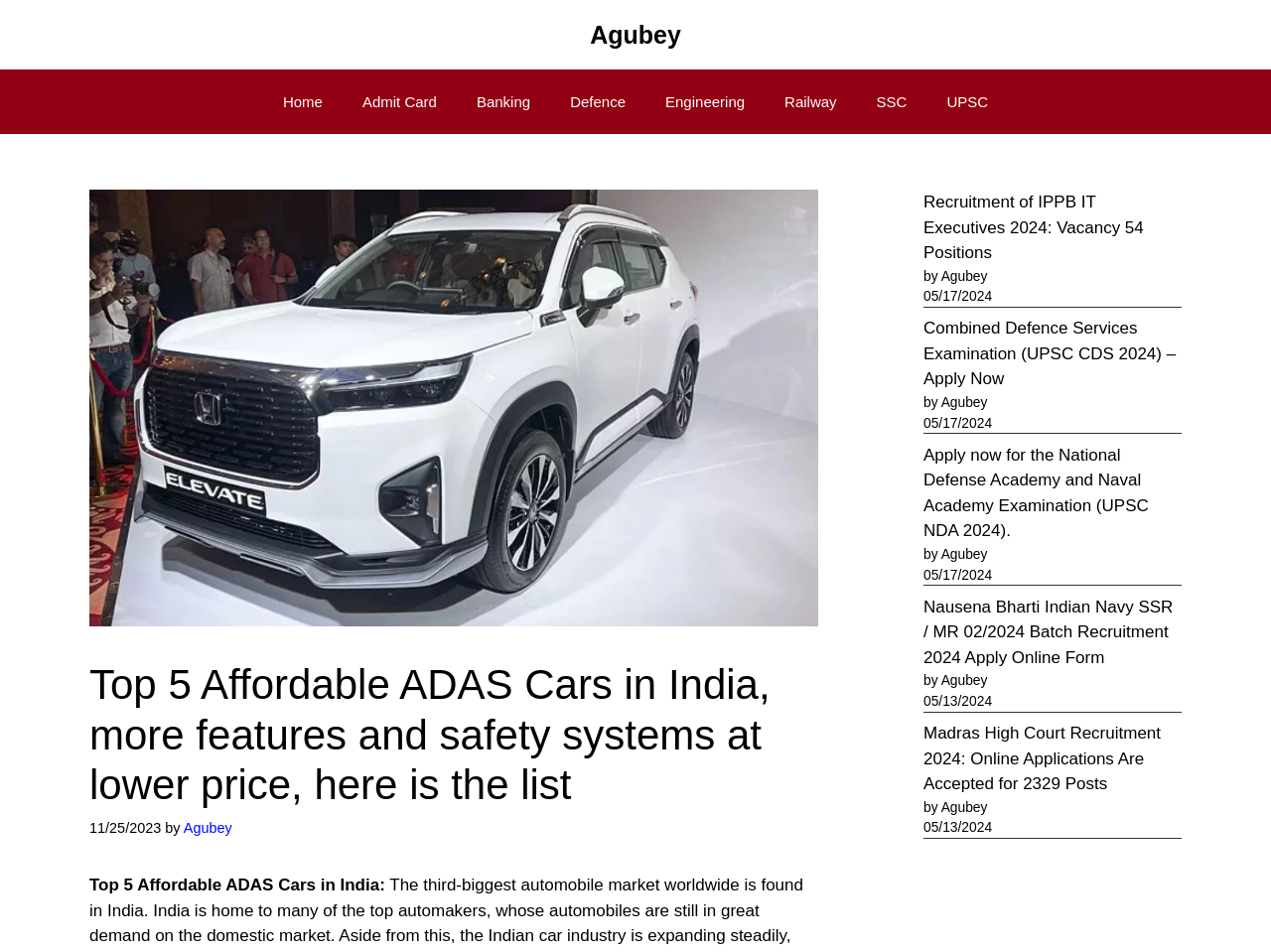Please locate the bounding box coordinates of the element that should be clicked to complete the given instruction: "Click on the 'Home' link".

[0.207, 0.073, 0.269, 0.141]